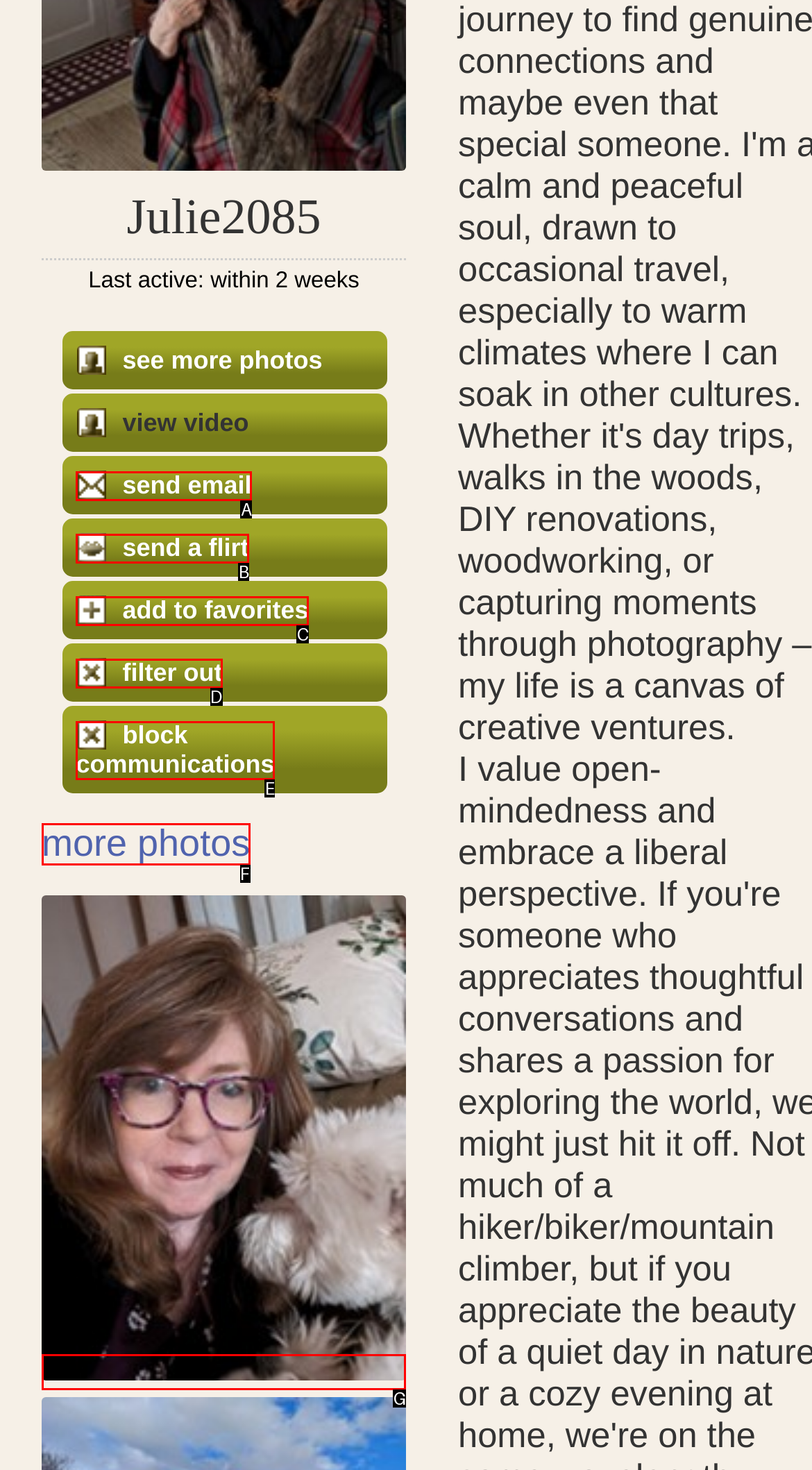Which option aligns with the description: send a flirt? Respond by selecting the correct letter.

B